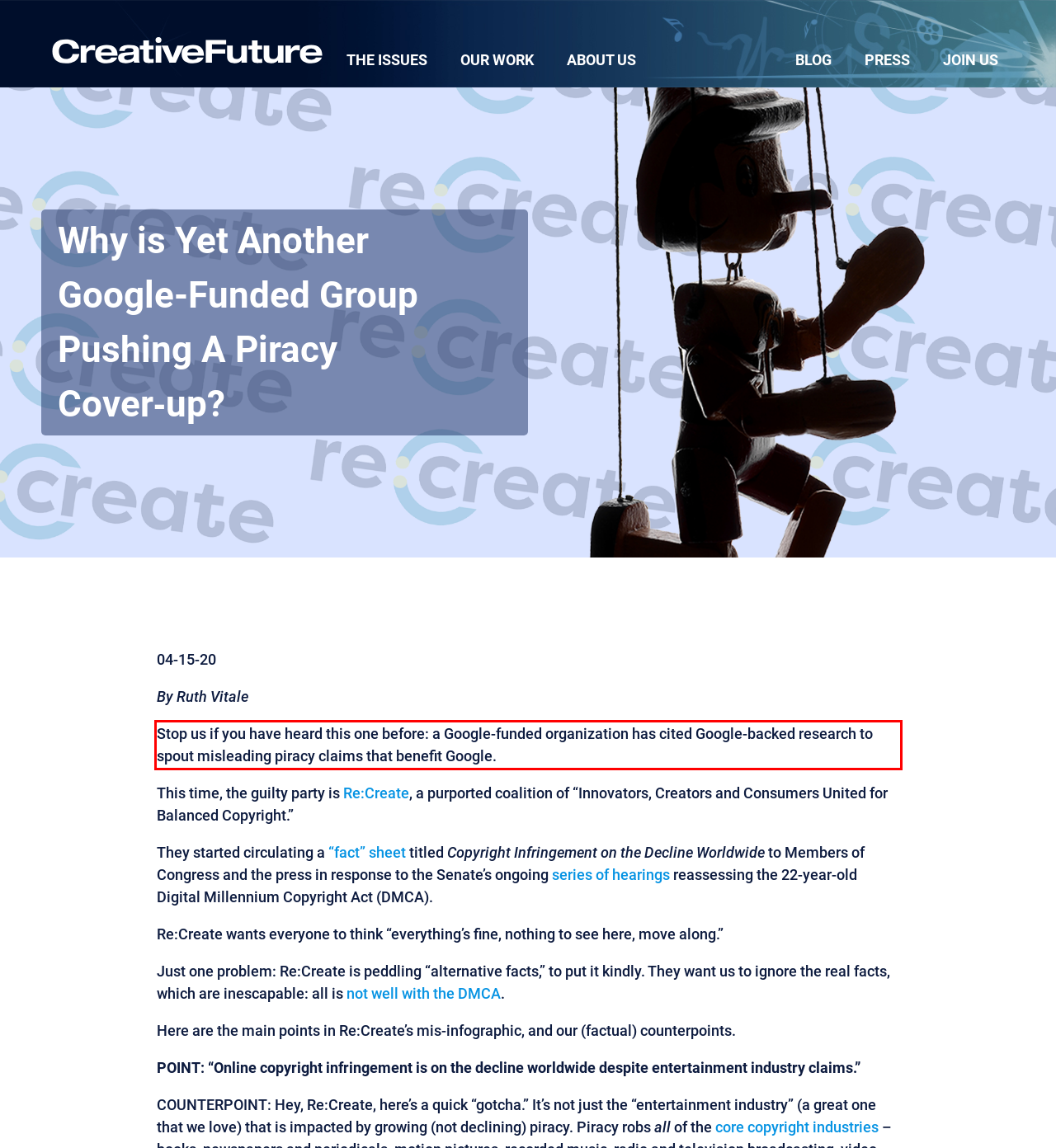You are provided with a screenshot of a webpage that includes a UI element enclosed in a red rectangle. Extract the text content inside this red rectangle.

Stop us if you have heard this one before: a Google-funded organization has cited Google-backed research to spout misleading piracy claims that benefit Google.